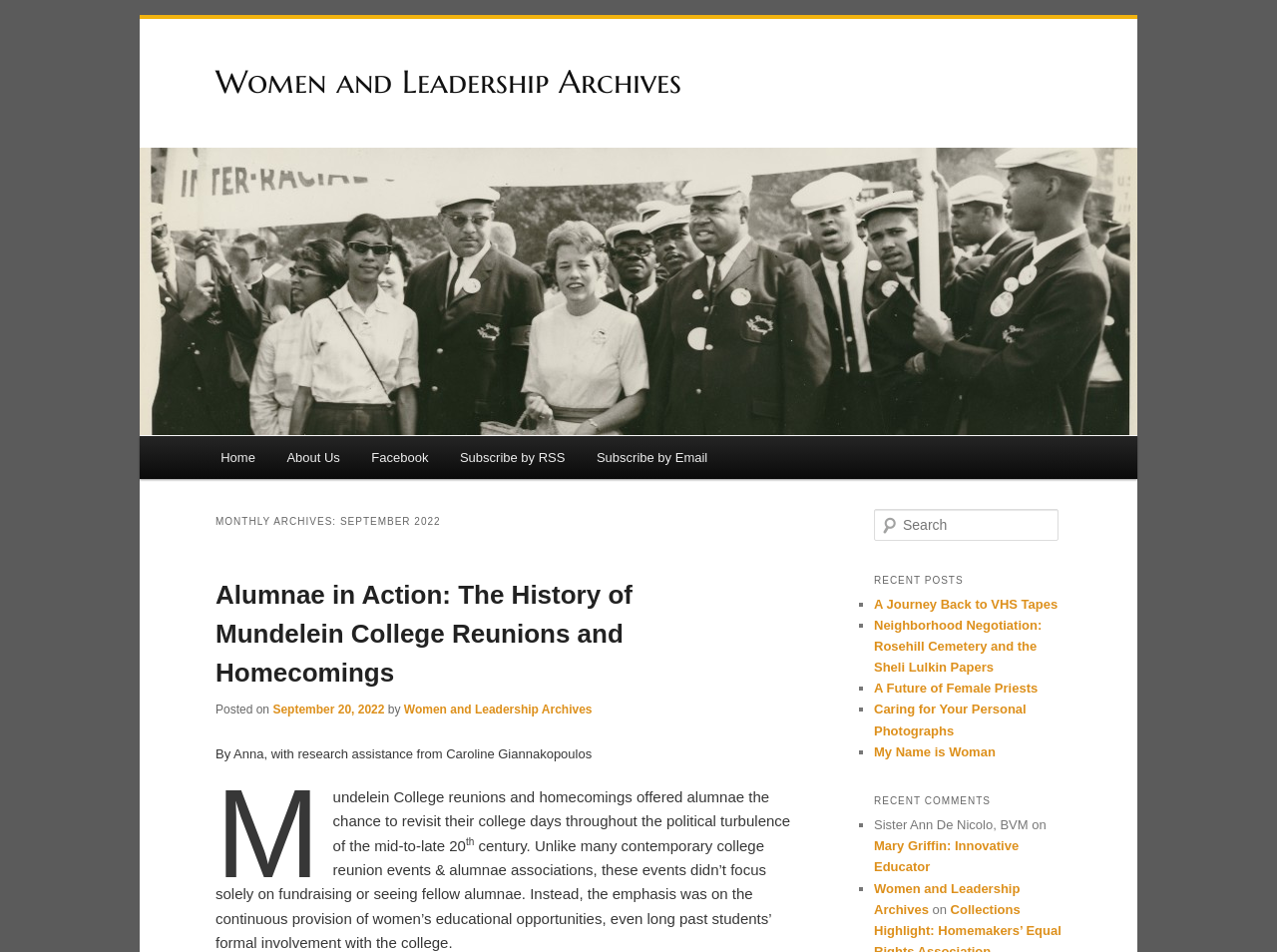Locate the bounding box coordinates of the element that should be clicked to fulfill the instruction: "Search for archives".

[0.684, 0.535, 0.829, 0.569]